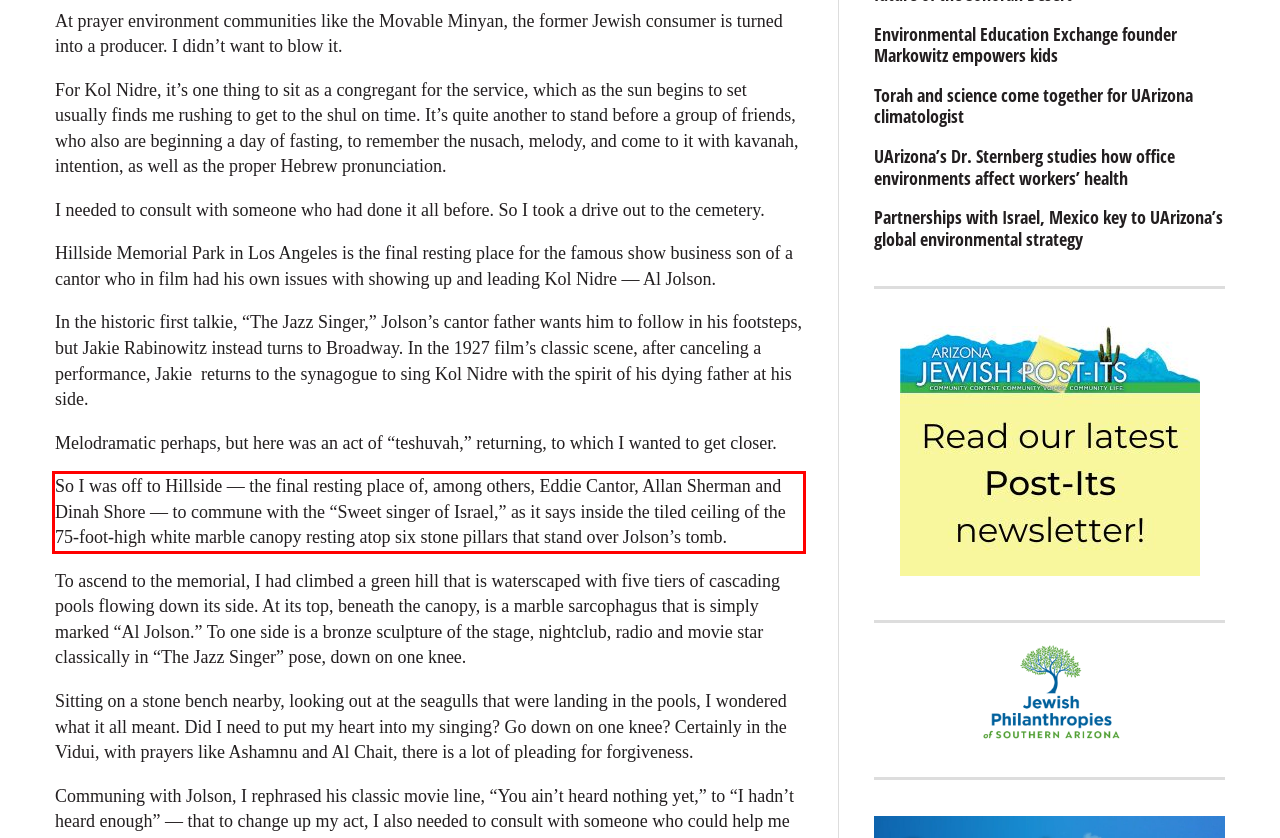Review the screenshot of the webpage and recognize the text inside the red rectangle bounding box. Provide the extracted text content.

So I was off to Hillside — the final resting place of, among others, Eddie Cantor, Allan Sherman and Dinah Shore — to commune with the “Sweet singer of Israel,” as it says inside the tiled ceiling of the 75-foot-high white marble canopy resting atop six stone pillars that stand over Jolson’s tomb.